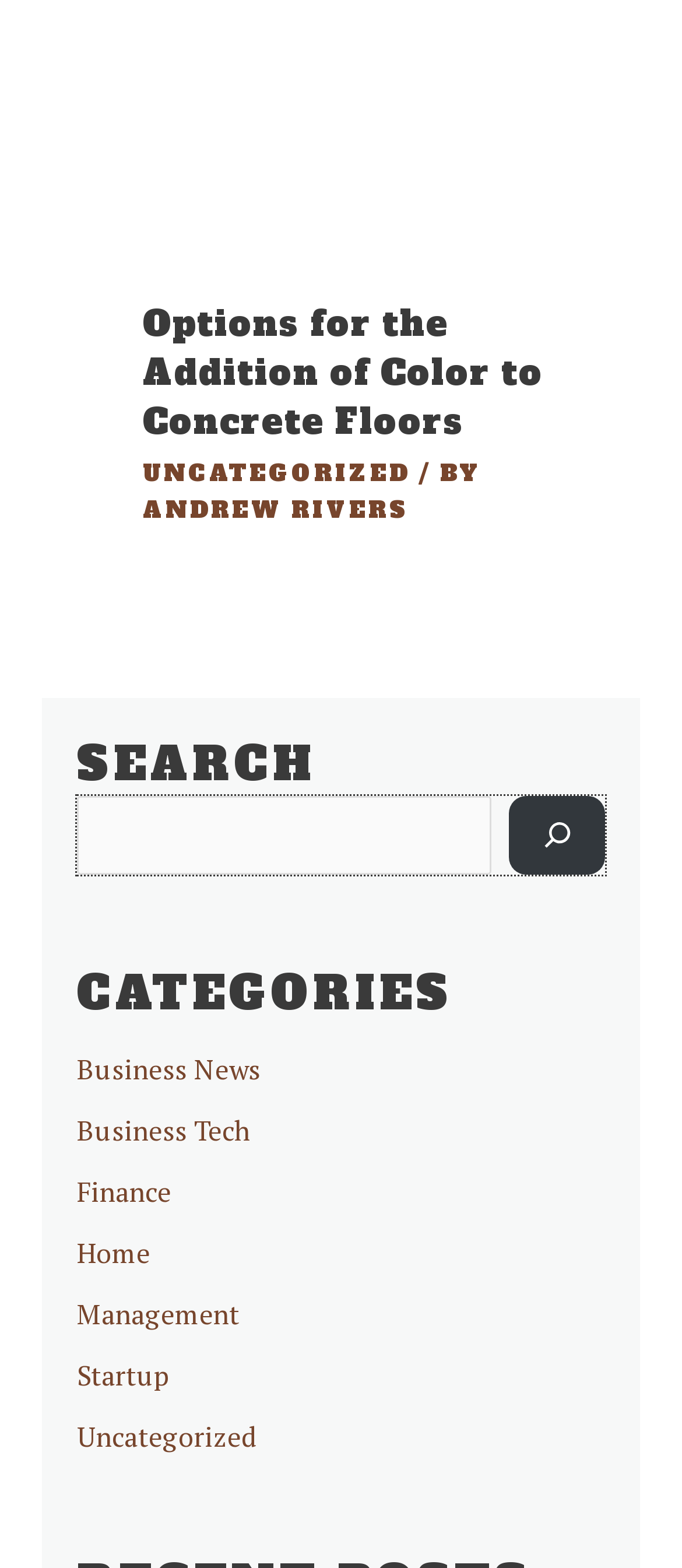Determine the bounding box coordinates for the UI element described. Format the coordinates as (top-left x, top-left y, bottom-right x, bottom-right y) and ensure all values are between 0 and 1. Element description: Finance

[0.112, 0.749, 0.251, 0.771]